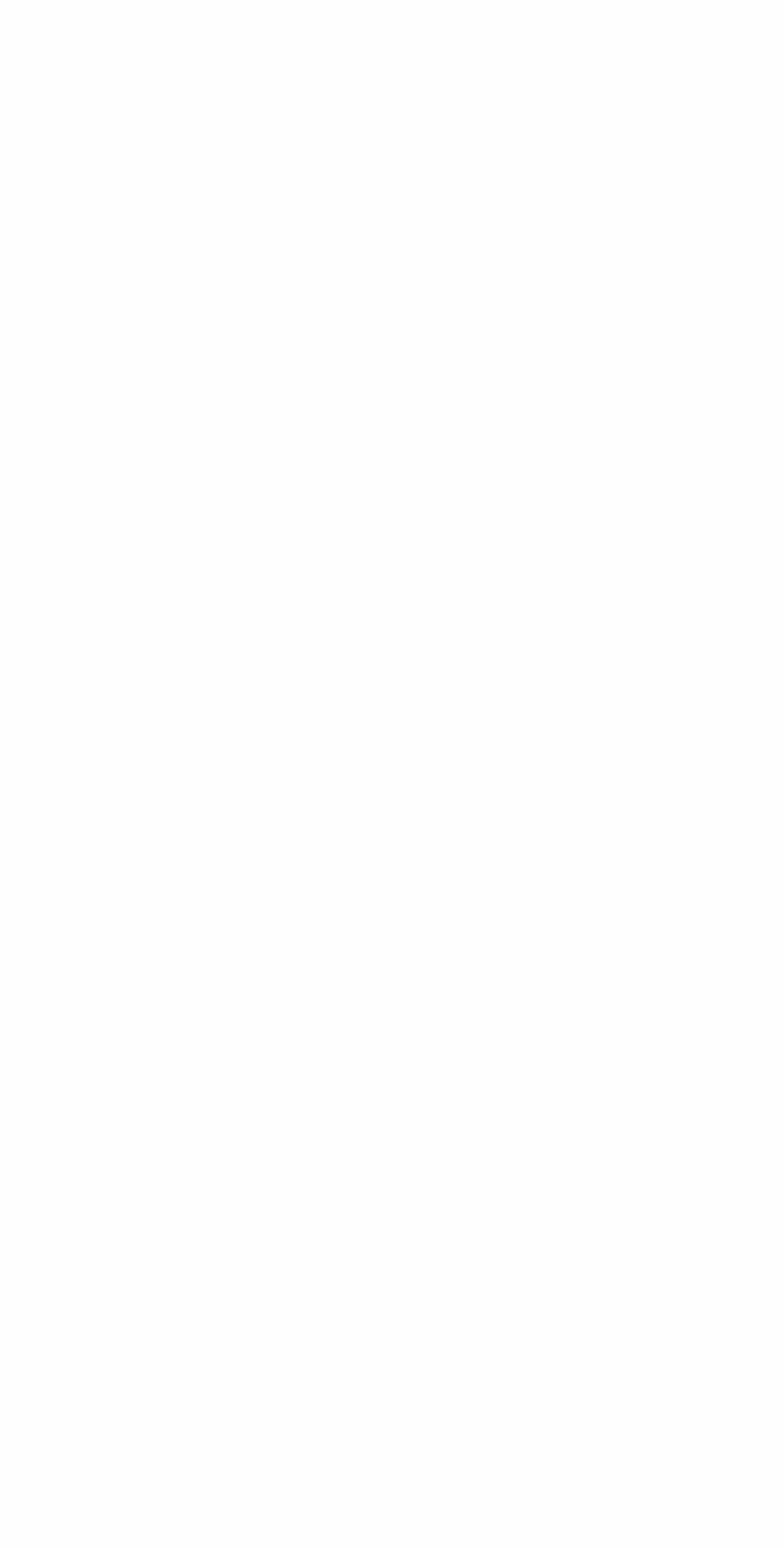Determine the bounding box coordinates of the clickable element to achieve the following action: 'View terms and conditions'. Provide the coordinates as four float values between 0 and 1, formatted as [left, top, right, bottom].

[0.064, 0.736, 0.382, 0.765]